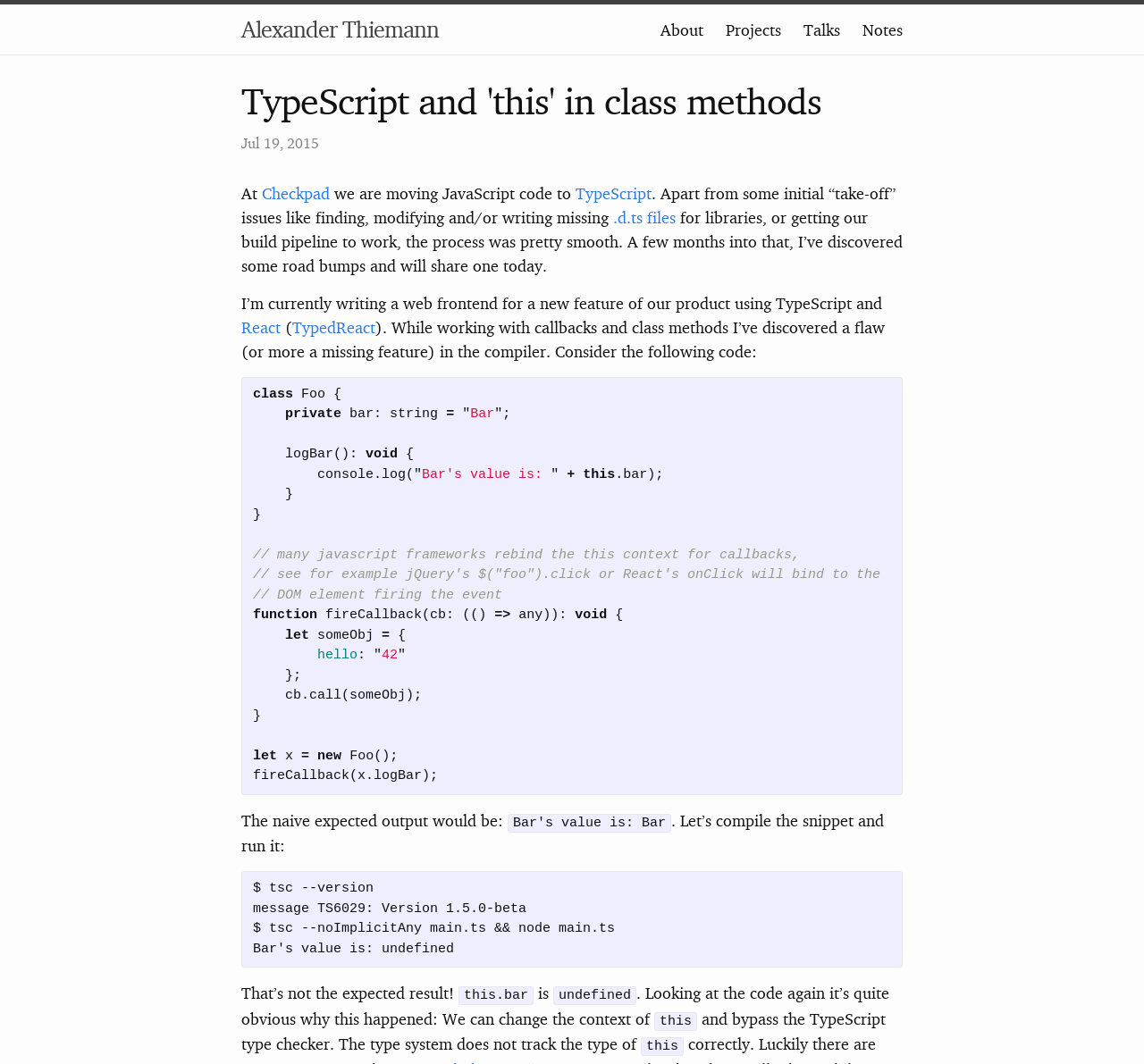Determine the coordinates of the bounding box for the clickable area needed to execute this instruction: "Follow DarkSky on Instagram".

None